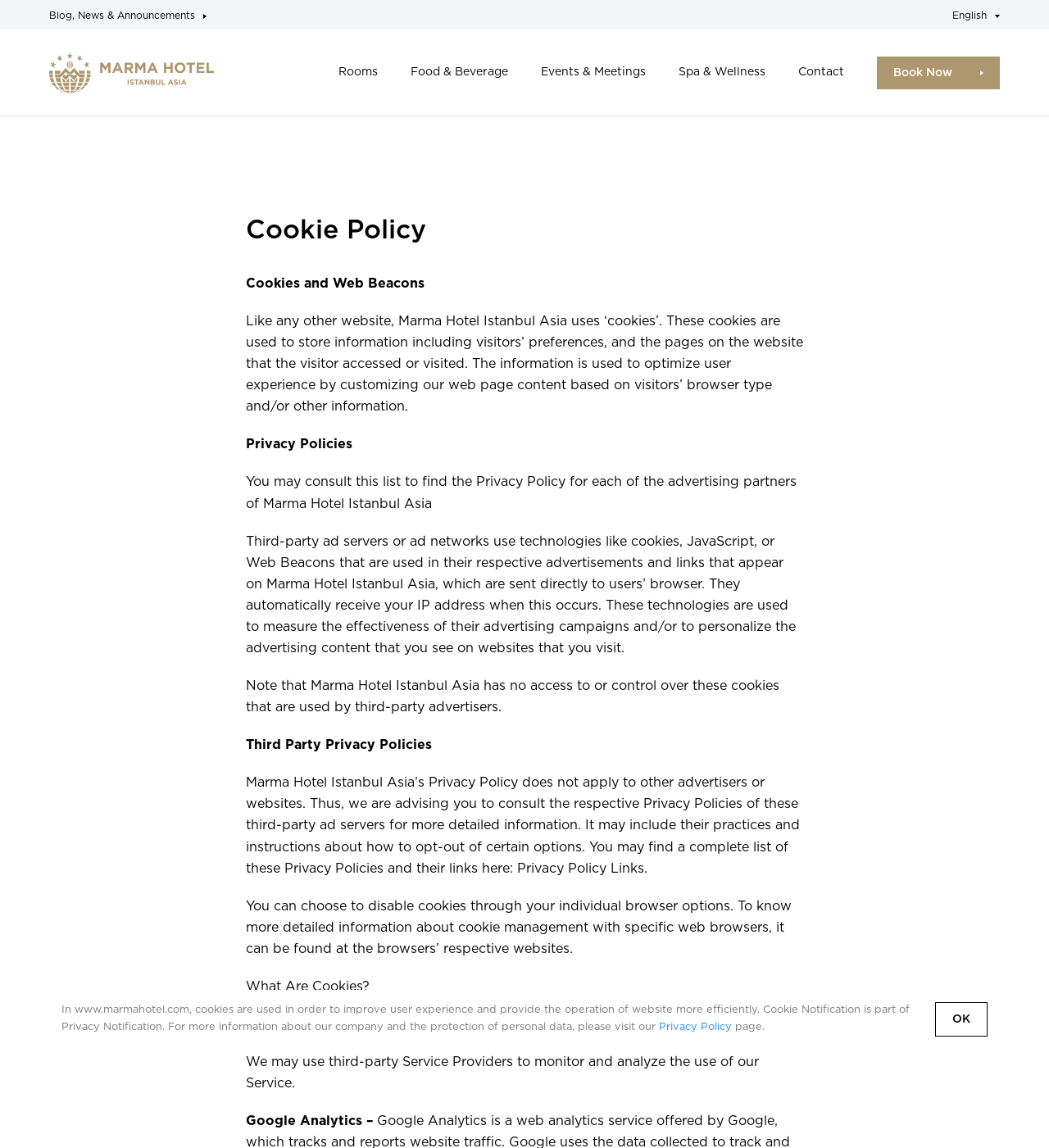Could you provide the bounding box coordinates for the portion of the screen to click to complete this instruction: "Click the 'Book Now' button"?

[0.836, 0.049, 0.953, 0.078]